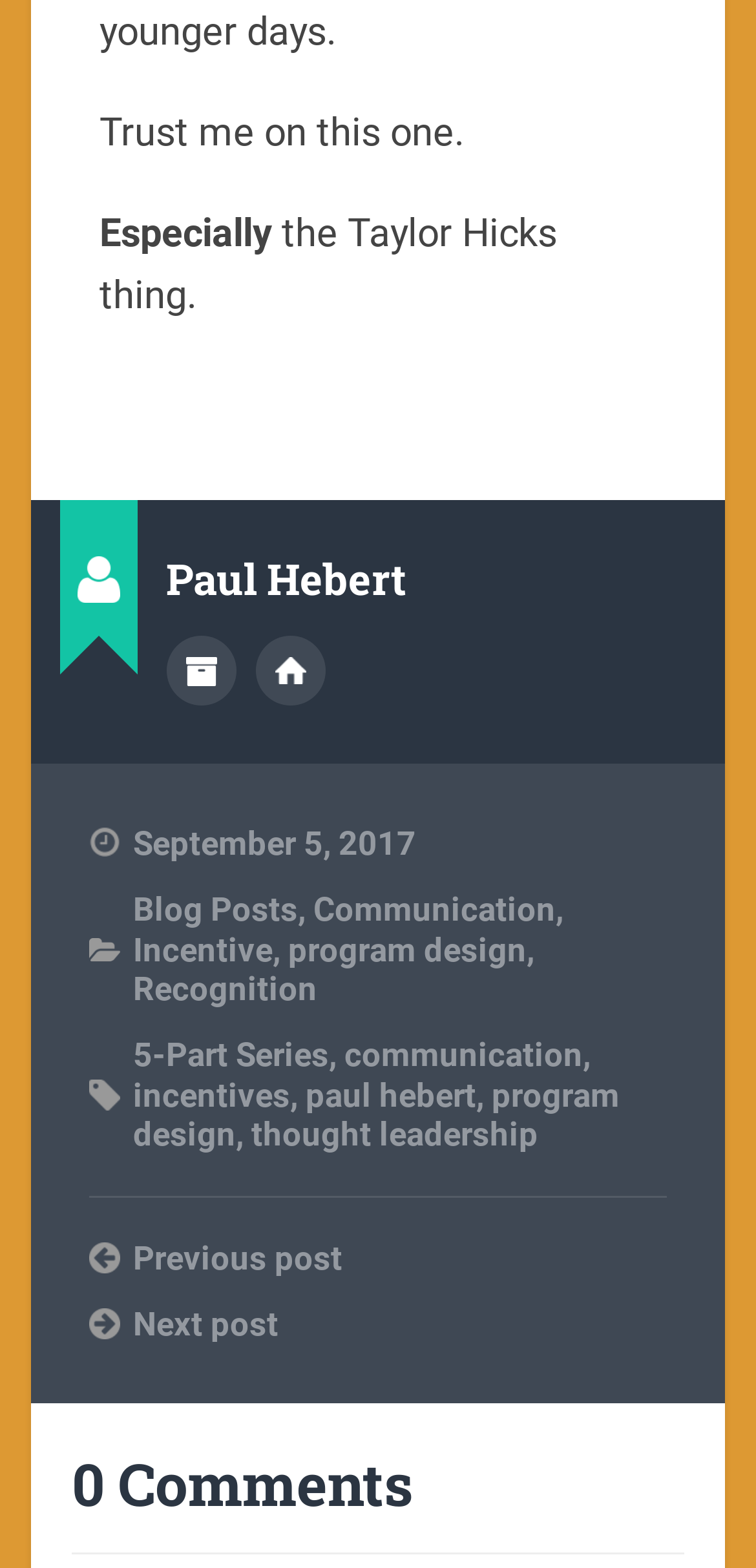Identify the bounding box coordinates of the clickable region to carry out the given instruction: "Read next post".

[0.117, 0.831, 0.883, 0.858]